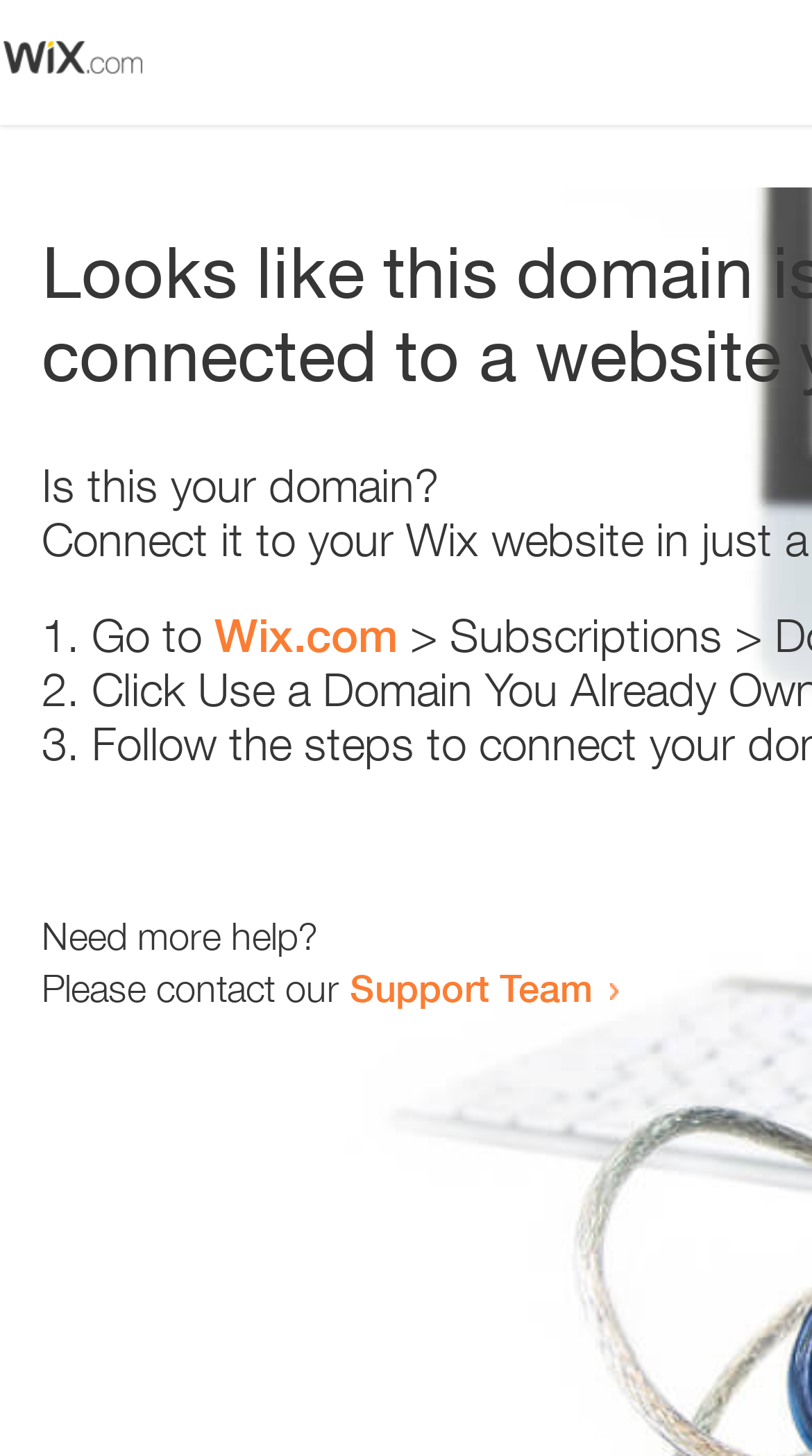How many sentences are there in the main text?
Look at the image and respond with a one-word or short-phrase answer.

3